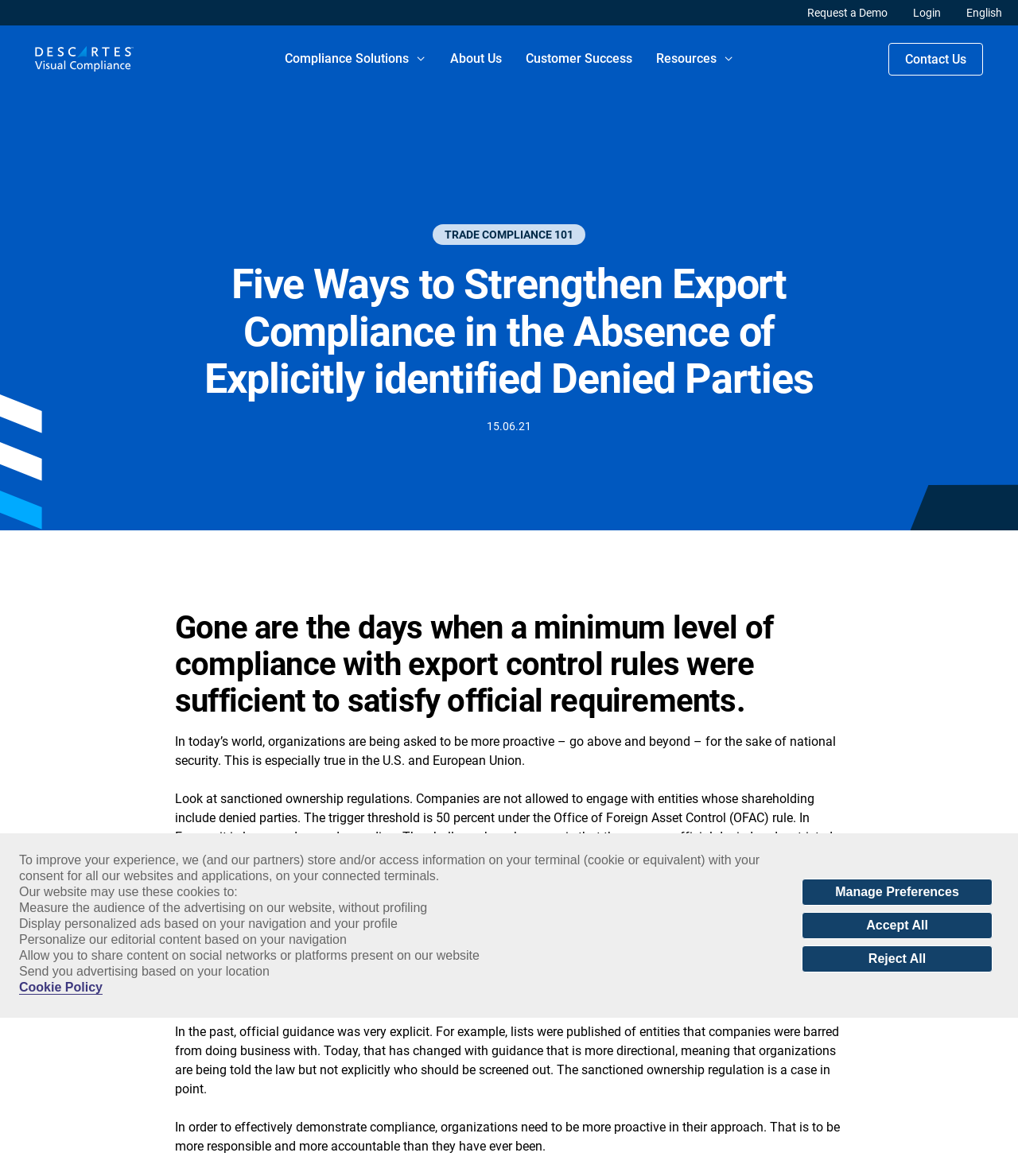Please provide a one-word or short phrase answer to the question:
What is the date of the article?

15.06.21